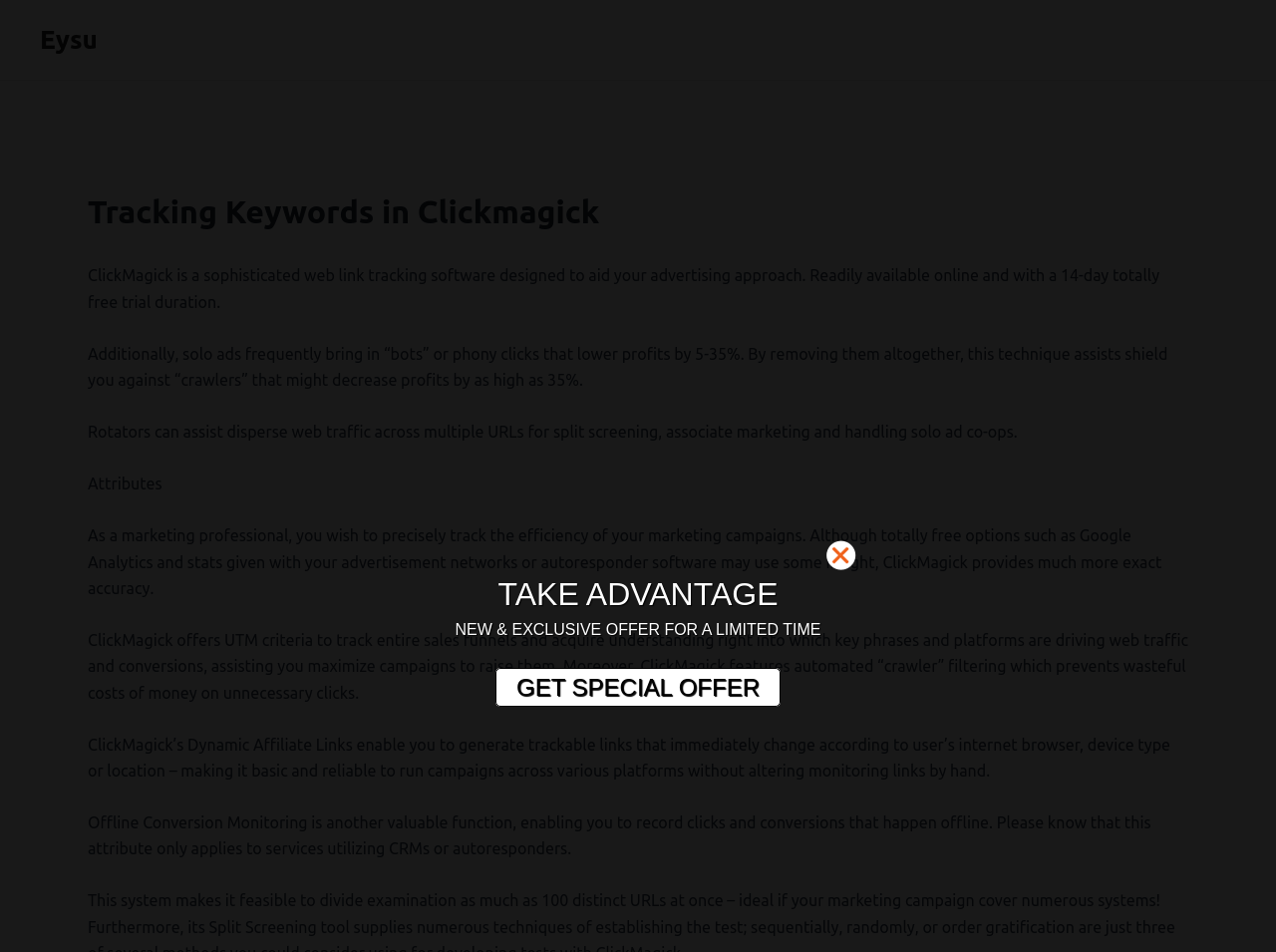What is the function of Offline Conversion Monitoring?
Answer the question with a thorough and detailed explanation.

As stated on the webpage, Offline Conversion Monitoring is a feature of ClickMagick that allows users to record clicks and conversions that happen offline, but this feature only applies to services using CRMs or autoresponders.